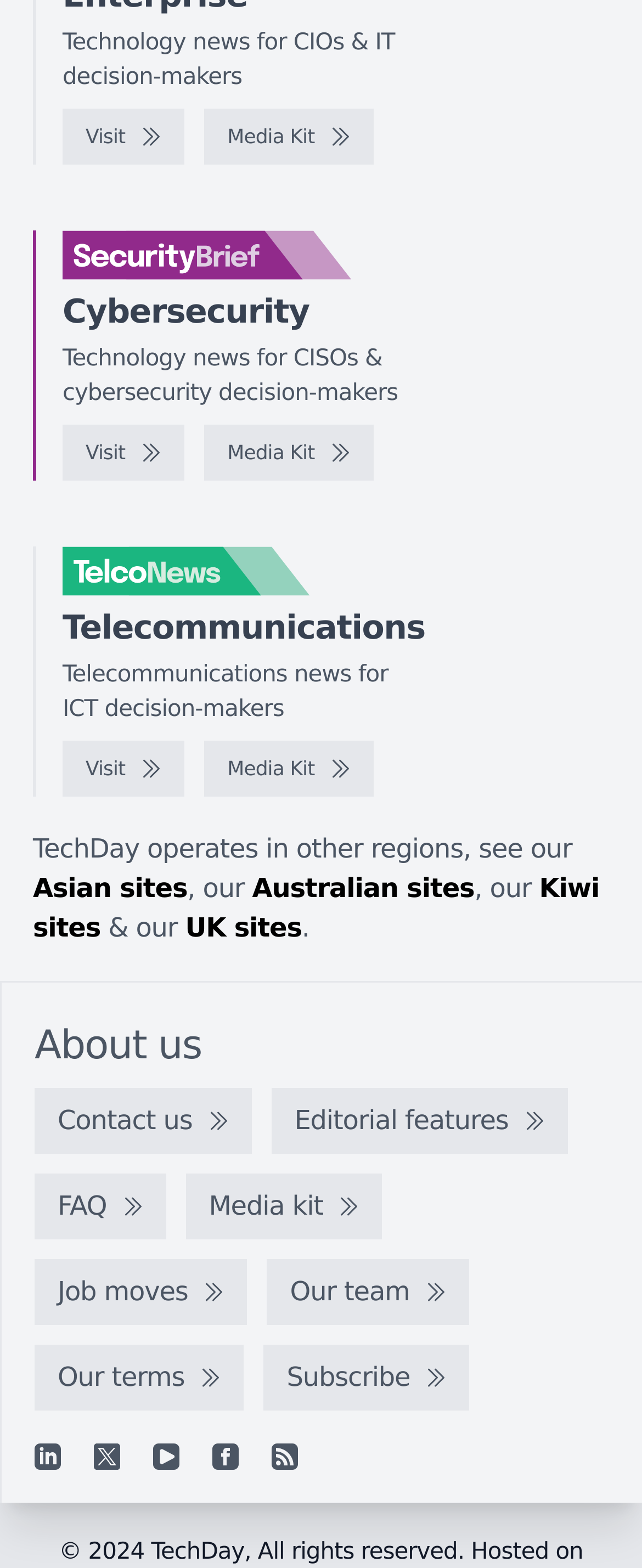Use a single word or phrase to answer the question: 
How many logos are displayed on the webpage?

3